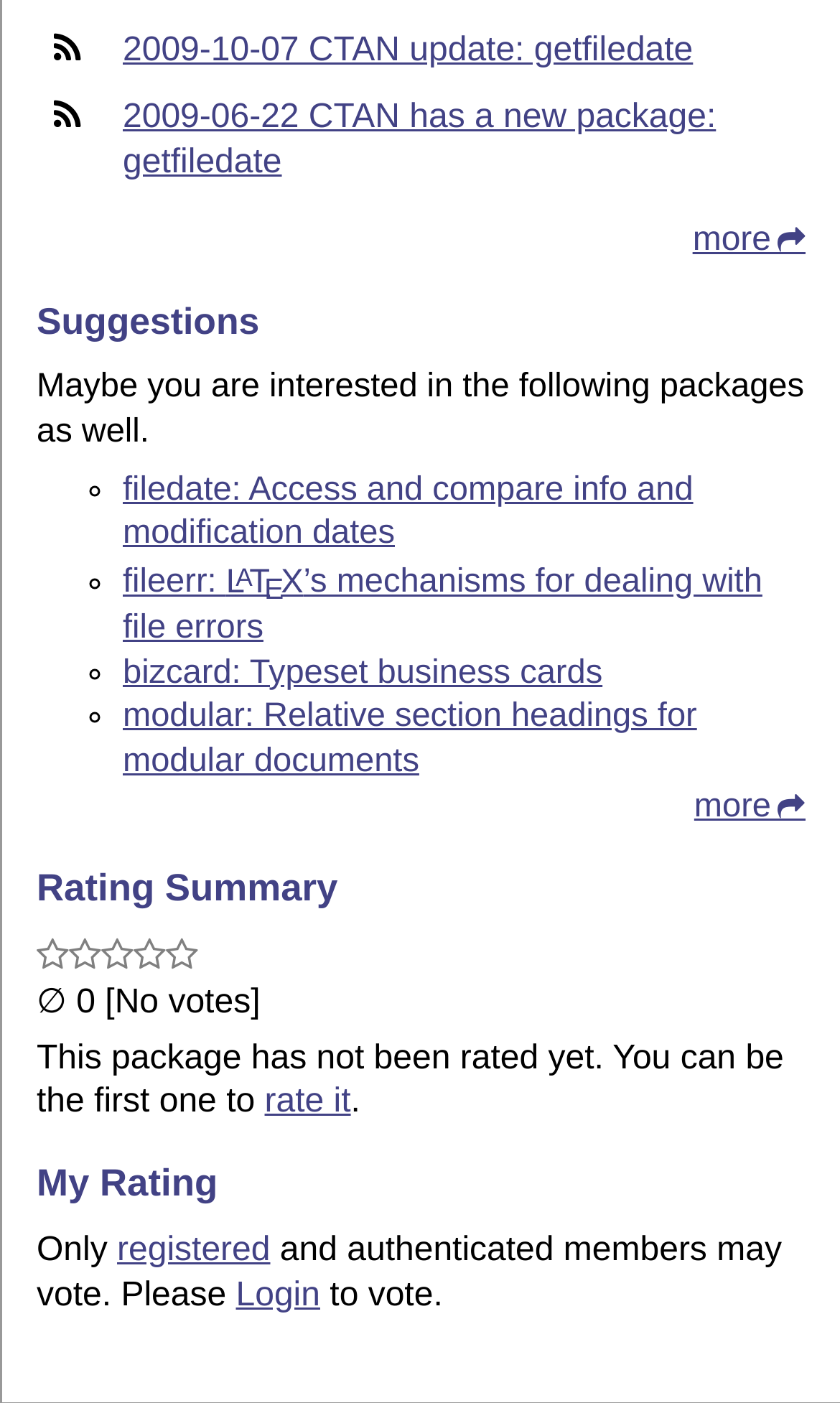Use a single word or phrase to answer the following:
What is the rating of this package?

No votes